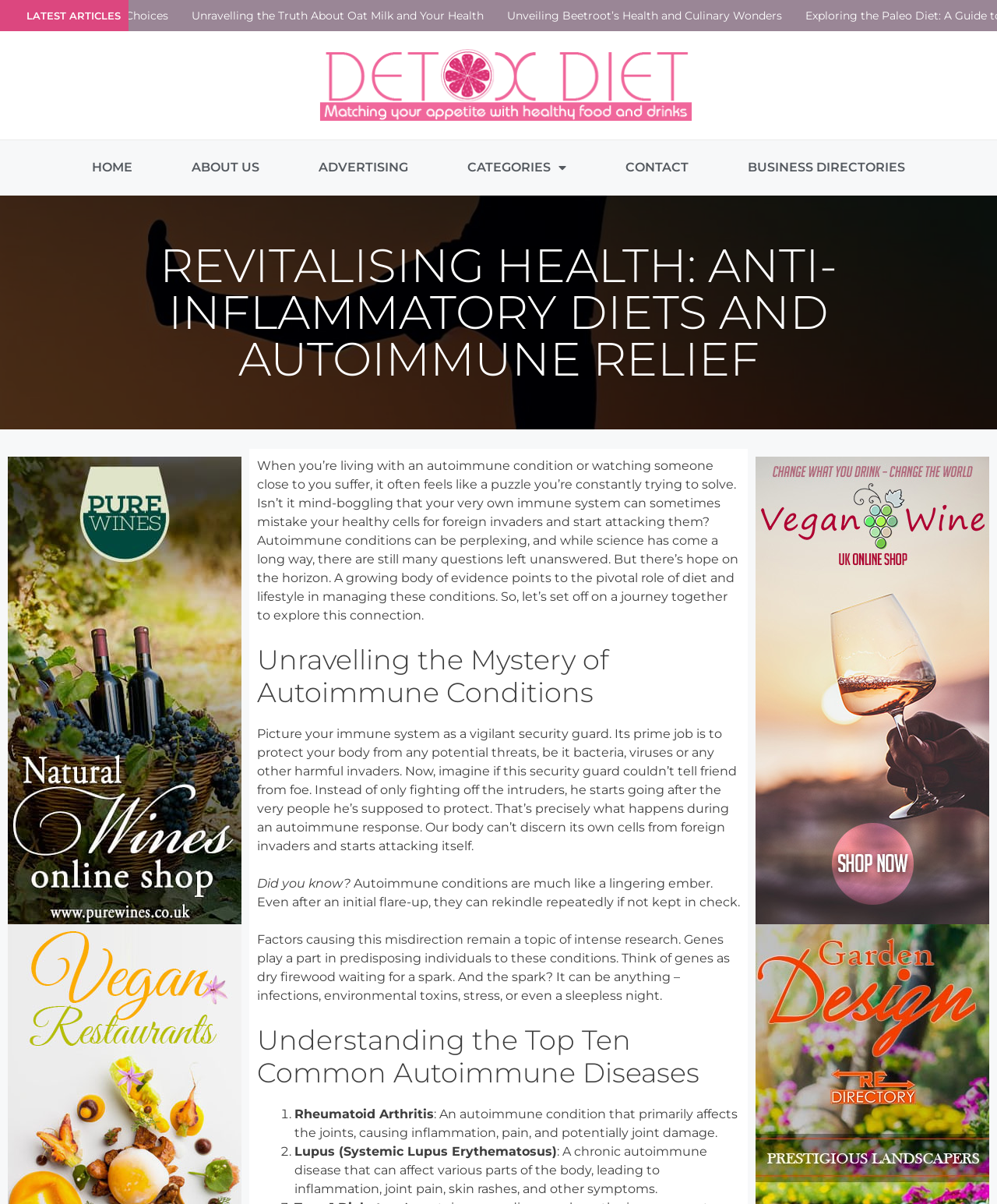How many articles are listed under 'LATEST ARTICLES'?
Using the details from the image, give an elaborate explanation to answer the question.

I counted the number of links under the 'LATEST ARTICLES' section, which are 'Unravelling the Truth About Oat Milk and Your Health' and 'Unveiling Beetroot’s Health and Culinary Wonders'. There are two articles listed.